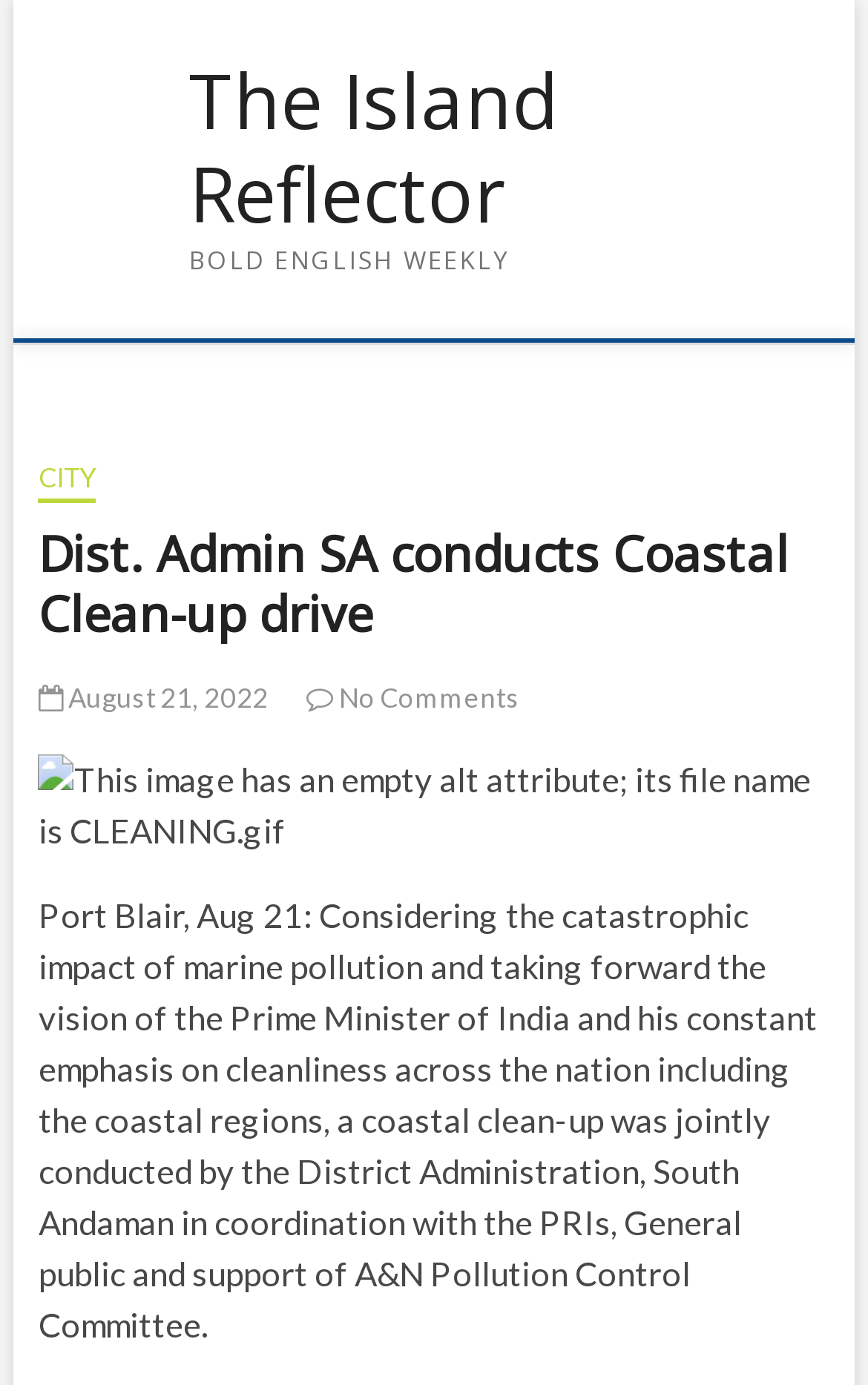Explain the webpage in detail.

The webpage appears to be a news article from "The Island Reflector" publication. At the top, there is a heading with the publication's name, accompanied by a link to the publication's main page. Below this, there is a static text element displaying the tagline "BOLD ENGLISH WEEKLY".

The main content of the article is divided into two sections. On the left, there is a header section with several links, including "CITY", the article title "Dist. Admin SA conducts Coastal Clean-up drive", the date "August 21, 2022", and a comment count "No Comments". 

To the right of the header section, there is a figure element containing an image with an empty alt attribute, named "CLEANING.gif". This image is likely a visual representation of the coastal clean-up drive mentioned in the article.

Below the header and image sections, there is a large block of static text that summarizes the article's content. The text describes a coastal clean-up drive conducted by the District Administration, South Andaman, in coordination with other organizations, and mentions the importance of cleanliness in the coastal regions.